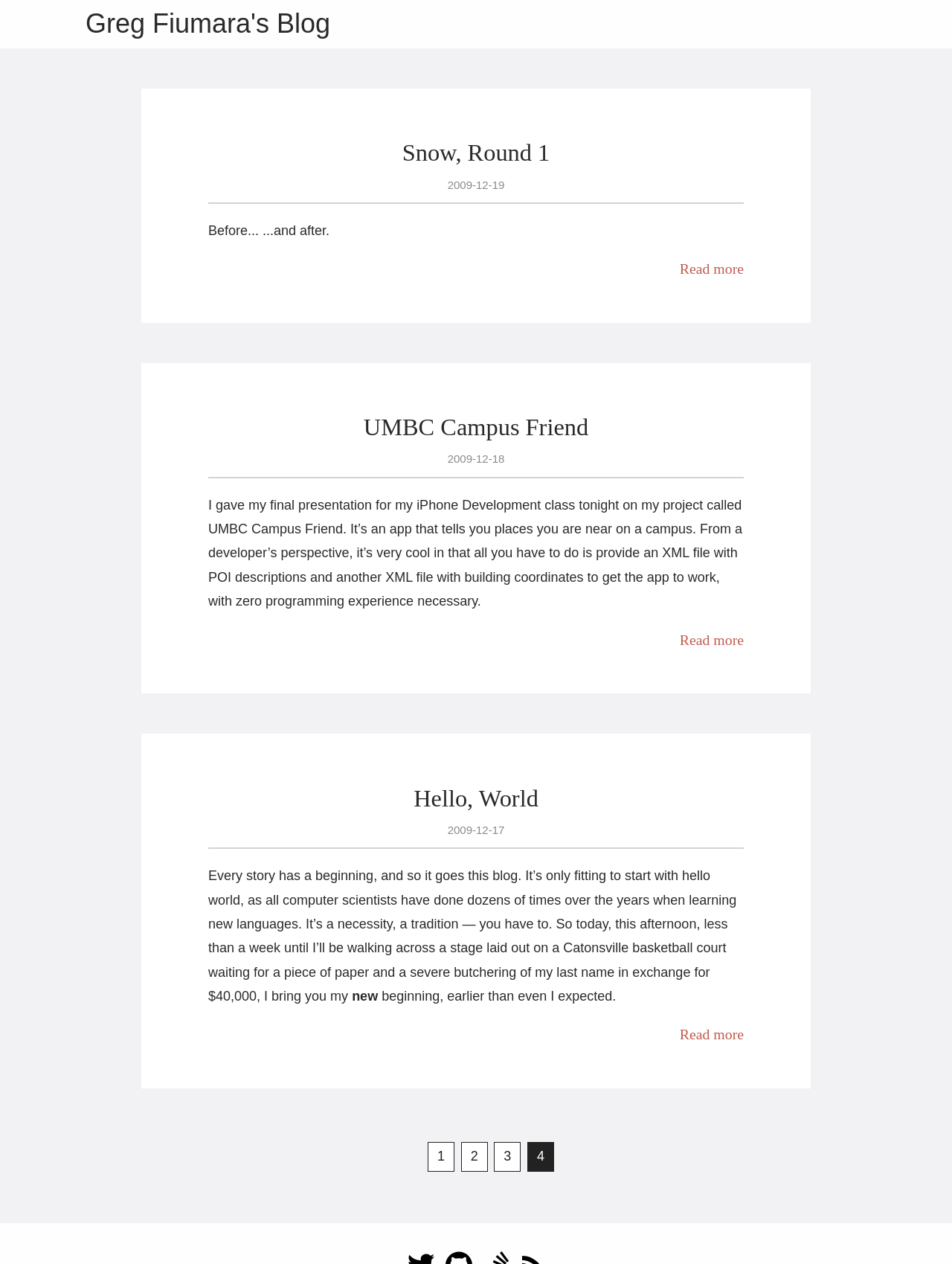Given the webpage screenshot and the description, determine the bounding box coordinates (top-left x, top-left y, bottom-right x, bottom-right y) that define the location of the UI element matching this description: 3

[0.519, 0.904, 0.547, 0.927]